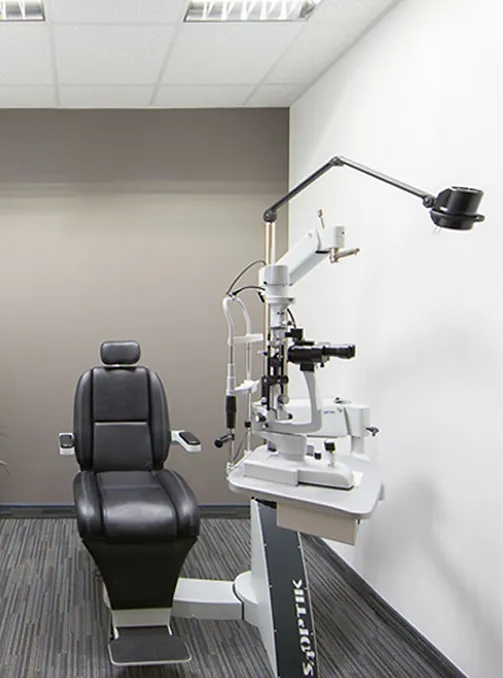What is the purpose of the slit lamp?
Use the screenshot to answer the question with a single word or phrase.

To provide detailed views